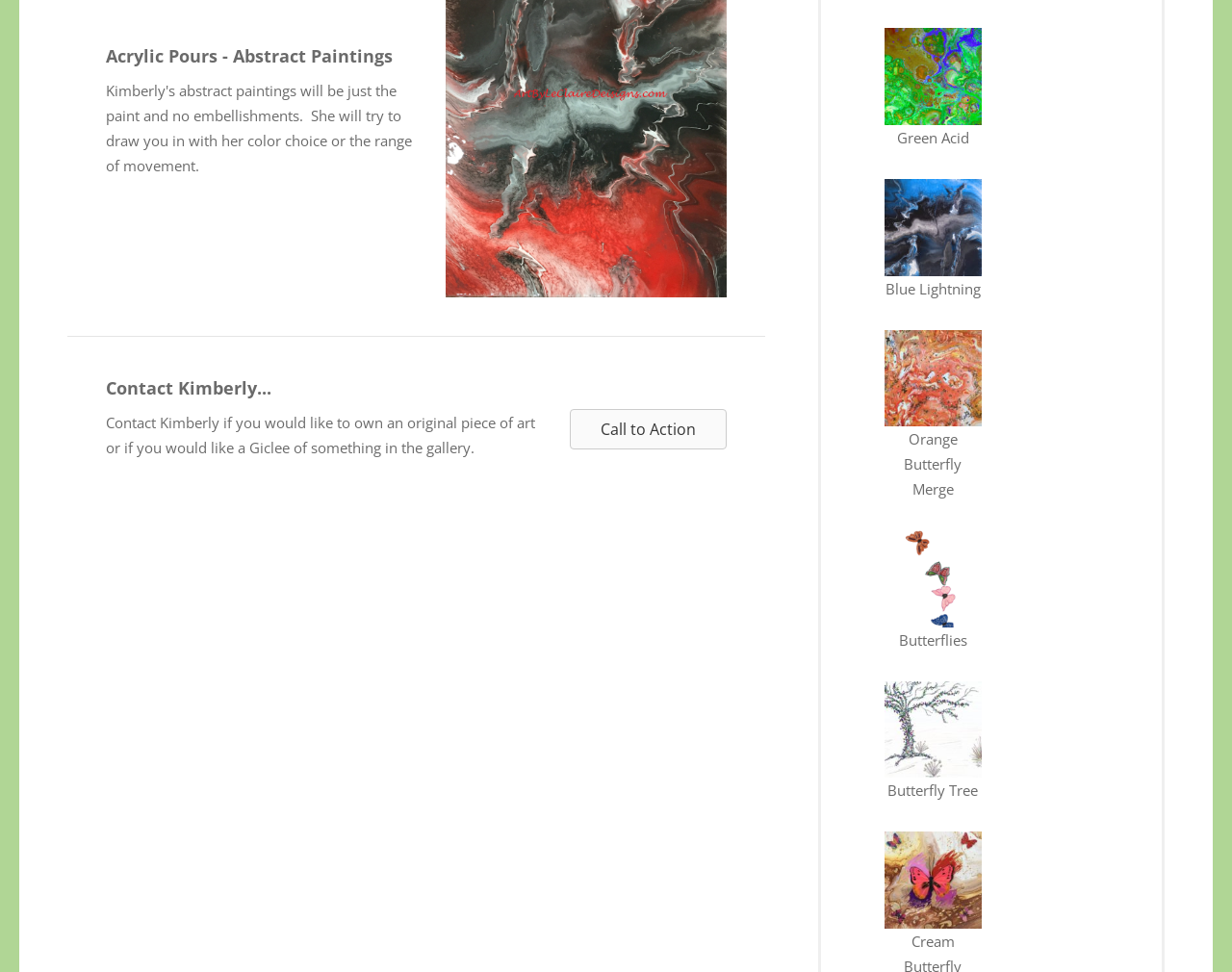Determine the bounding box coordinates for the UI element described. Format the coordinates as (top-left x, top-left y, bottom-right x, bottom-right y) and ensure all values are between 0 and 1. Element description: msilby

None